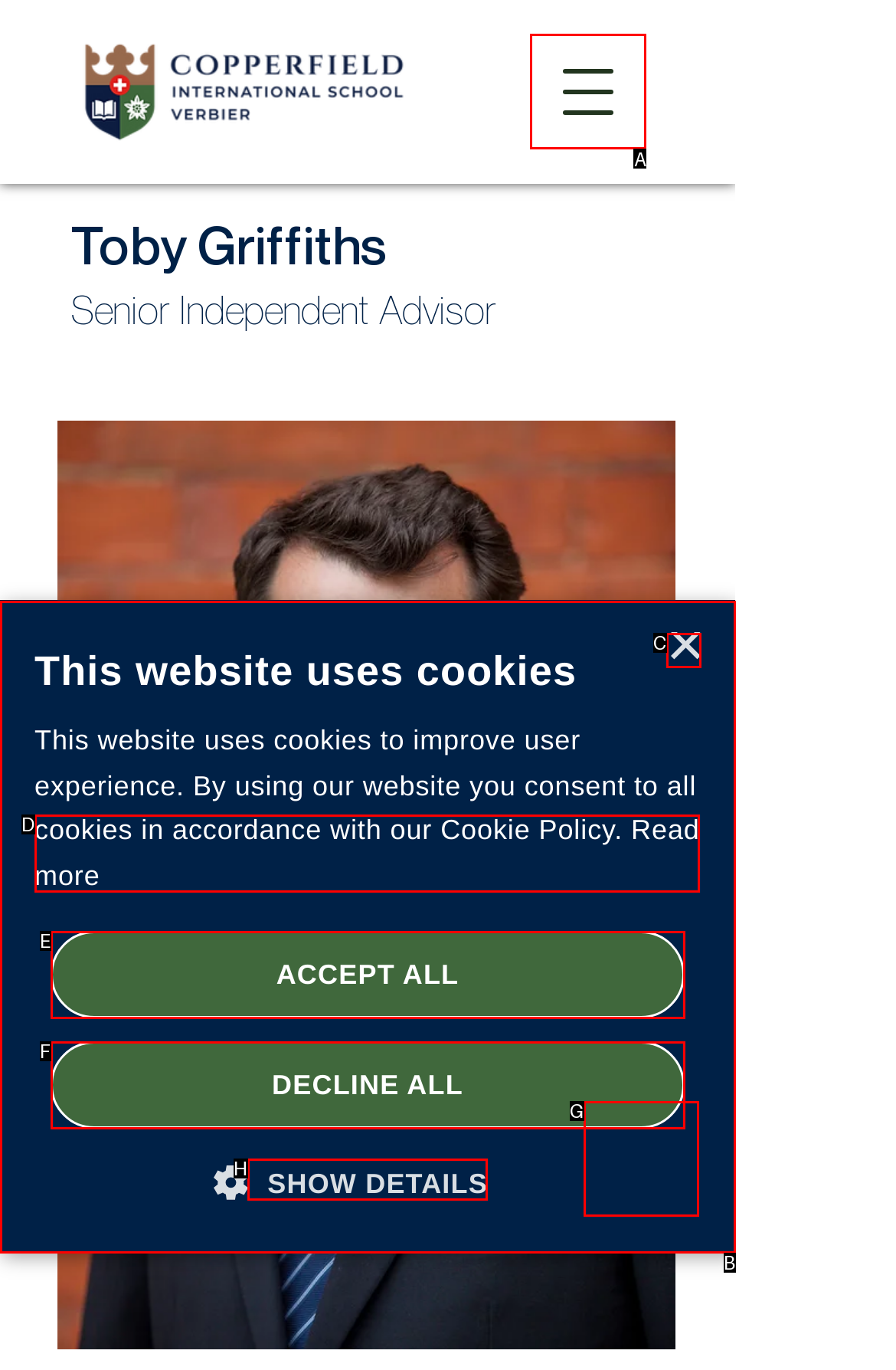Tell me which one HTML element I should click to complete the following instruction: Open navigation menu
Answer with the option's letter from the given choices directly.

A